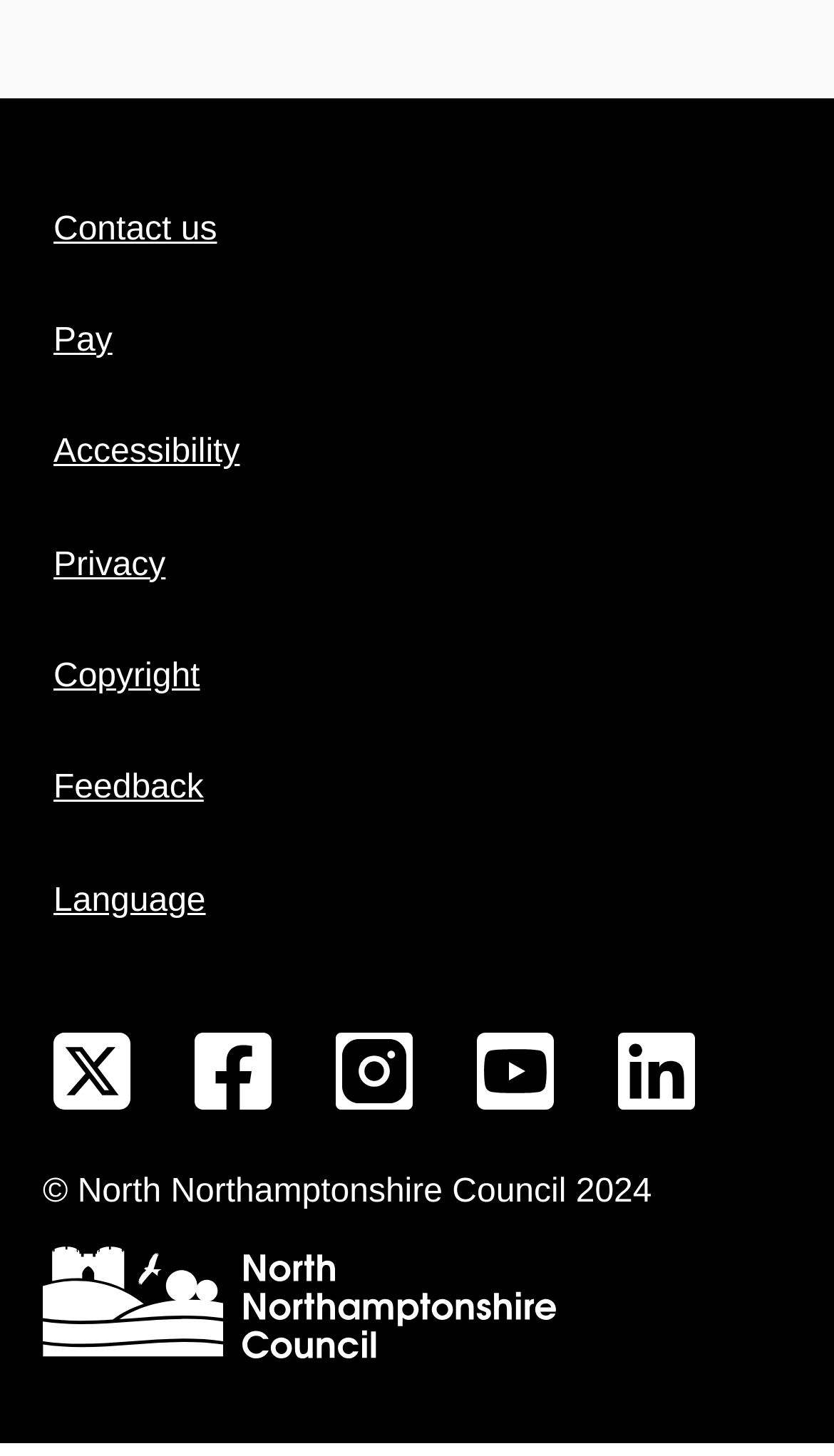Identify the bounding box coordinates of the area you need to click to perform the following instruction: "View our Twitter feed".

[0.051, 0.702, 0.169, 0.781]